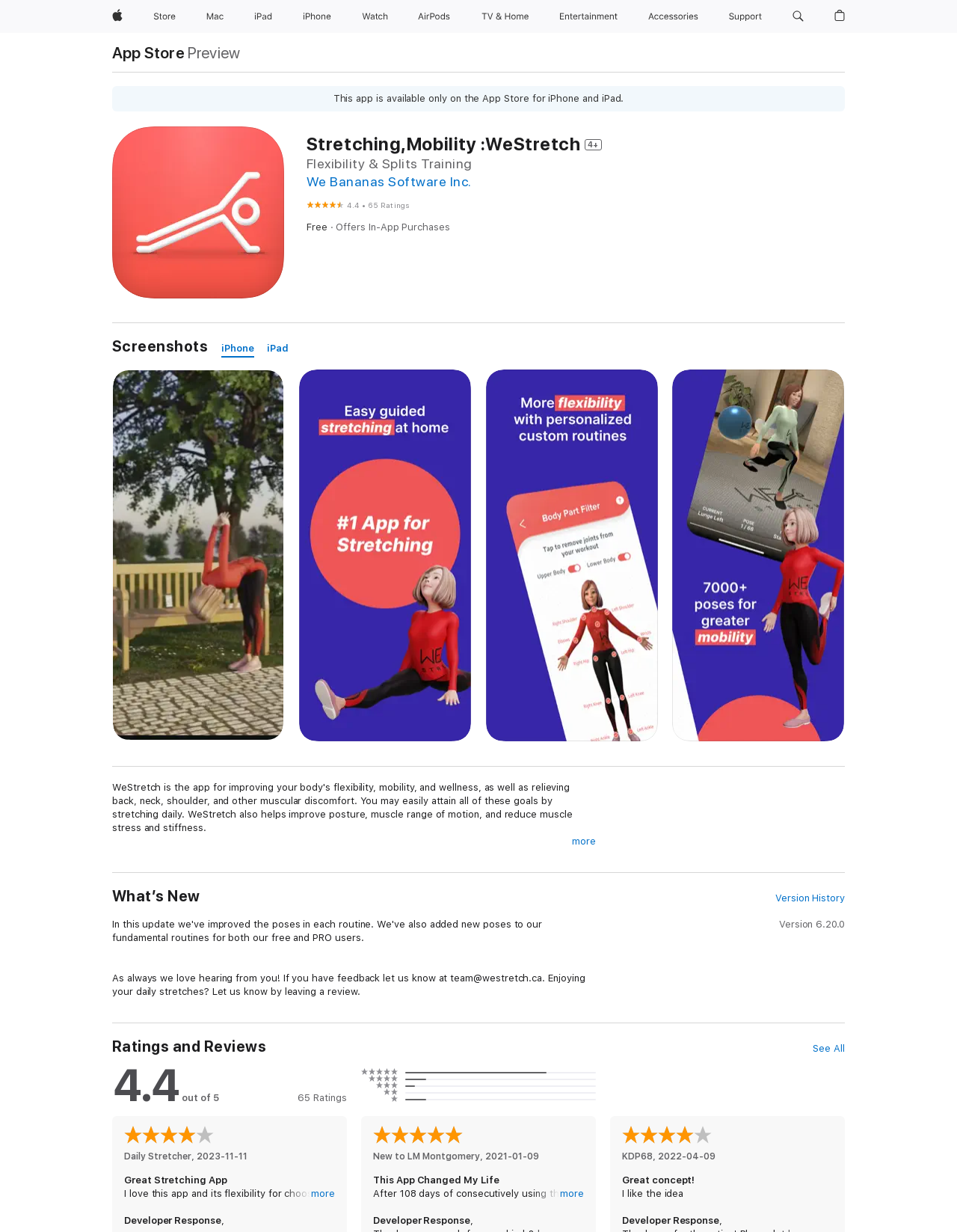Please find the bounding box coordinates for the clickable element needed to perform this instruction: "See All Ratings and Reviews".

[0.85, 0.846, 0.883, 0.857]